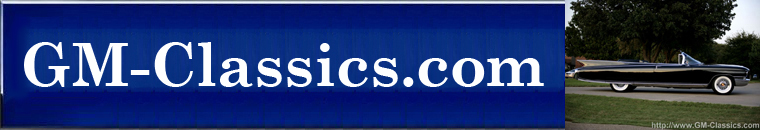What is the text on the banner?
Analyze the image and deliver a detailed answer to the question.

The caption specifically mentions that the banner features the text 'GM-Classics.com' in bold, white lettering, which is a clear indication of the website's name or brand identity.